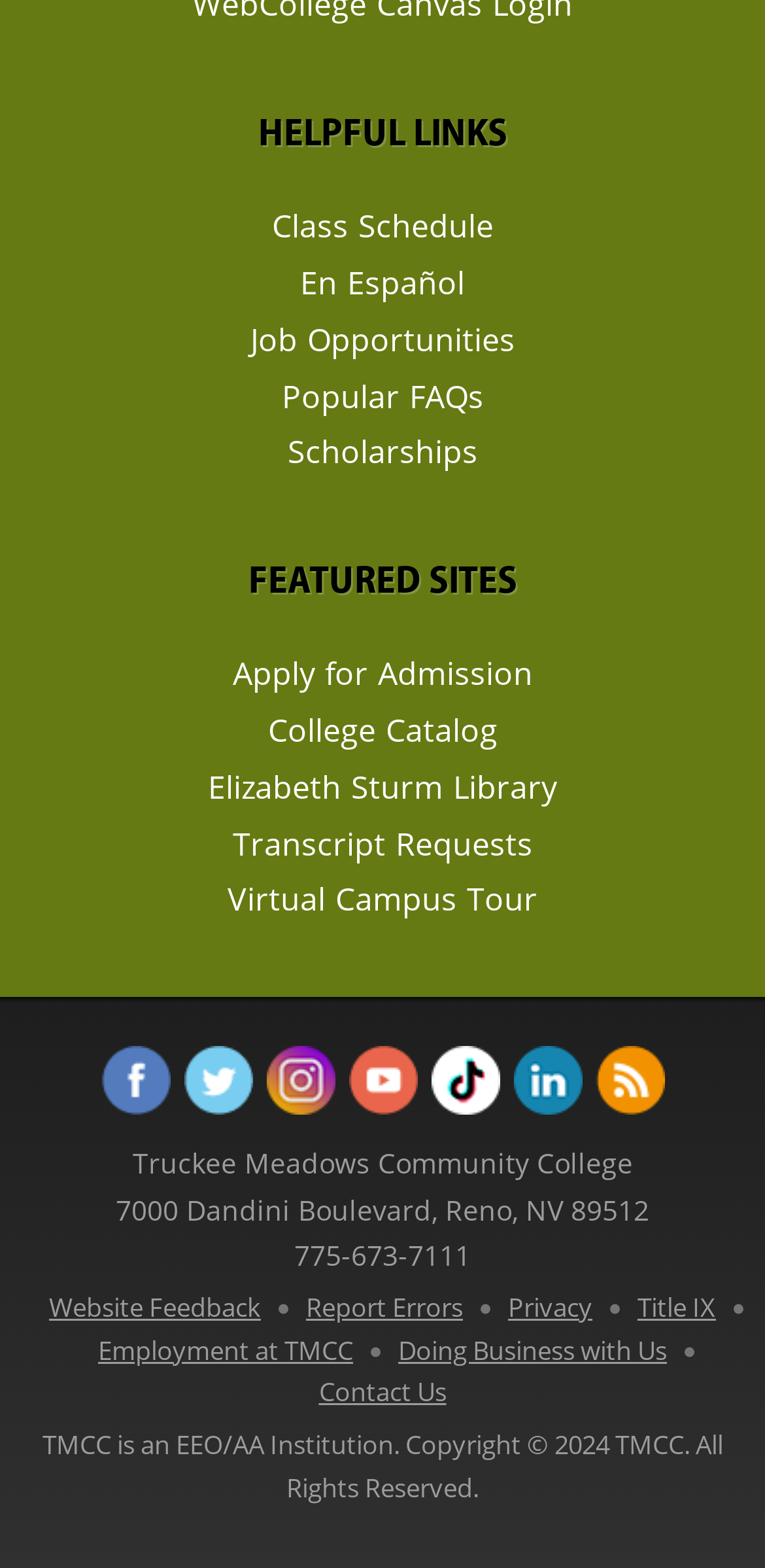Identify the bounding box coordinates of the element to click to follow this instruction: 'Contact Us'. Ensure the coordinates are four float values between 0 and 1, provided as [left, top, right, bottom].

[0.417, 0.877, 0.583, 0.899]